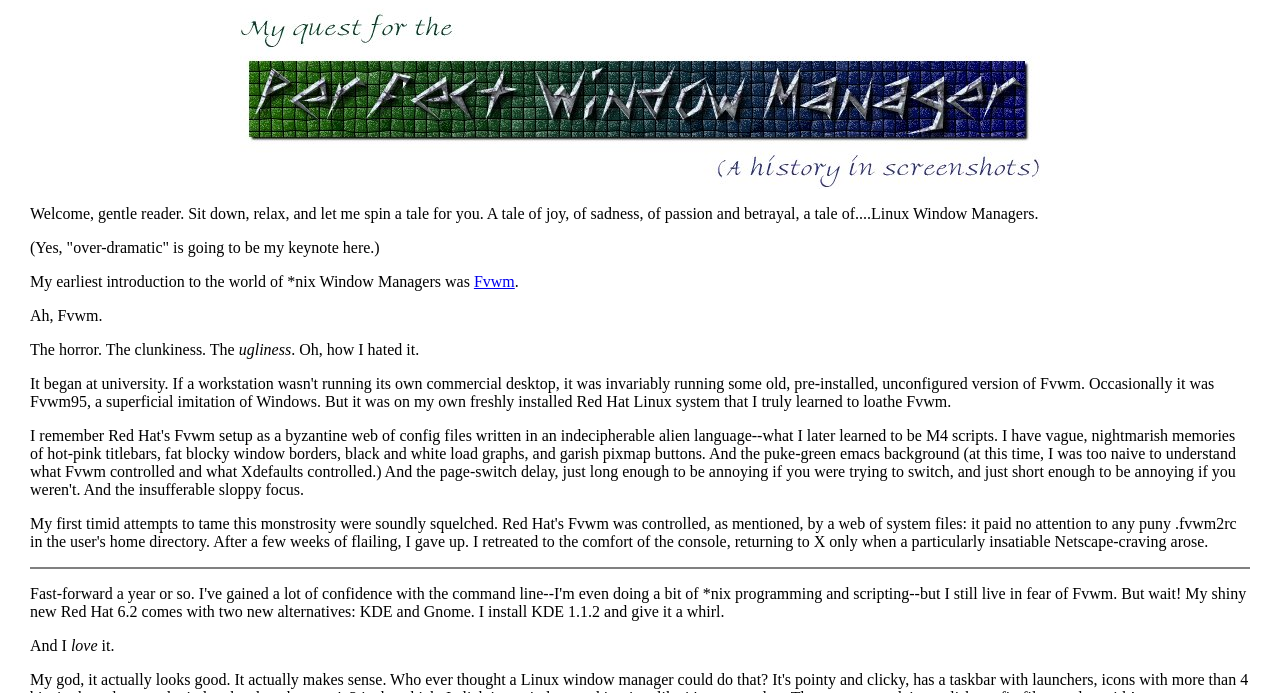What is the first window manager mentioned?
Using the image, provide a concise answer in one word or a short phrase.

Fvwm